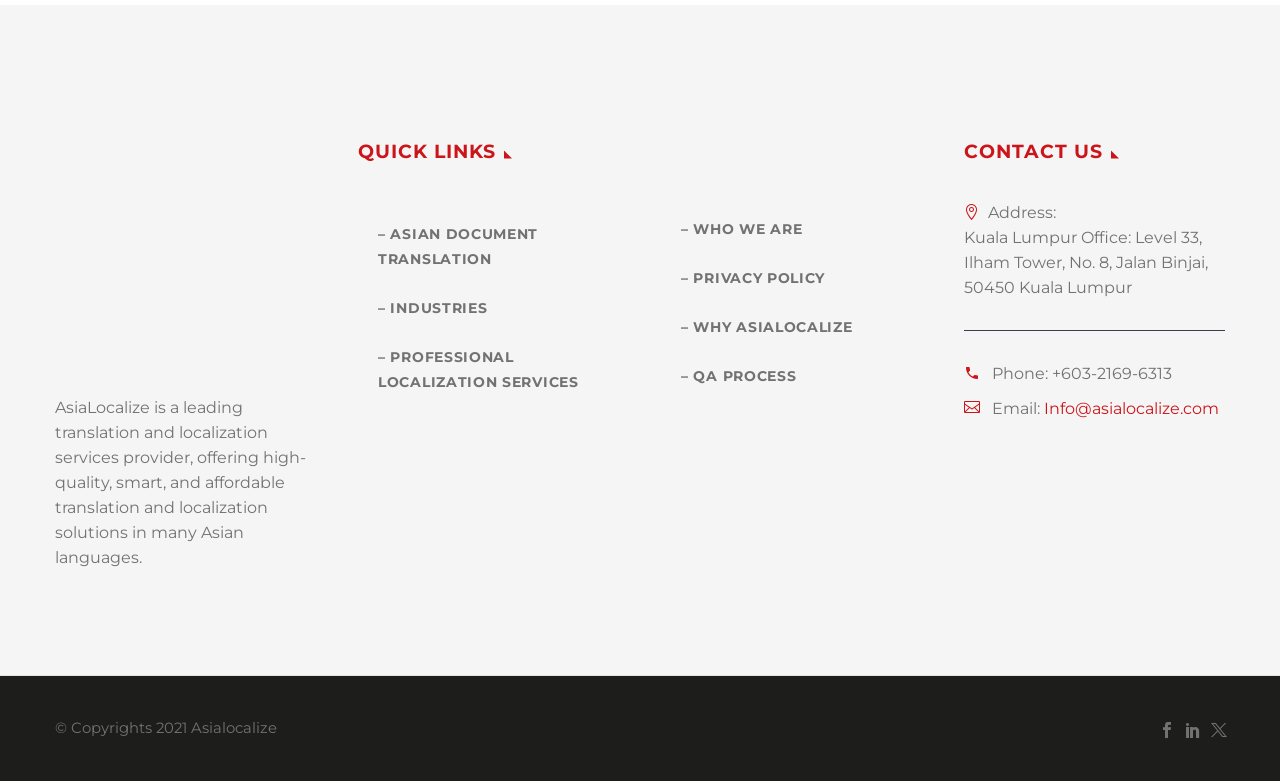Give a one-word or one-phrase response to the question: 
What is the year of copyright?

2021